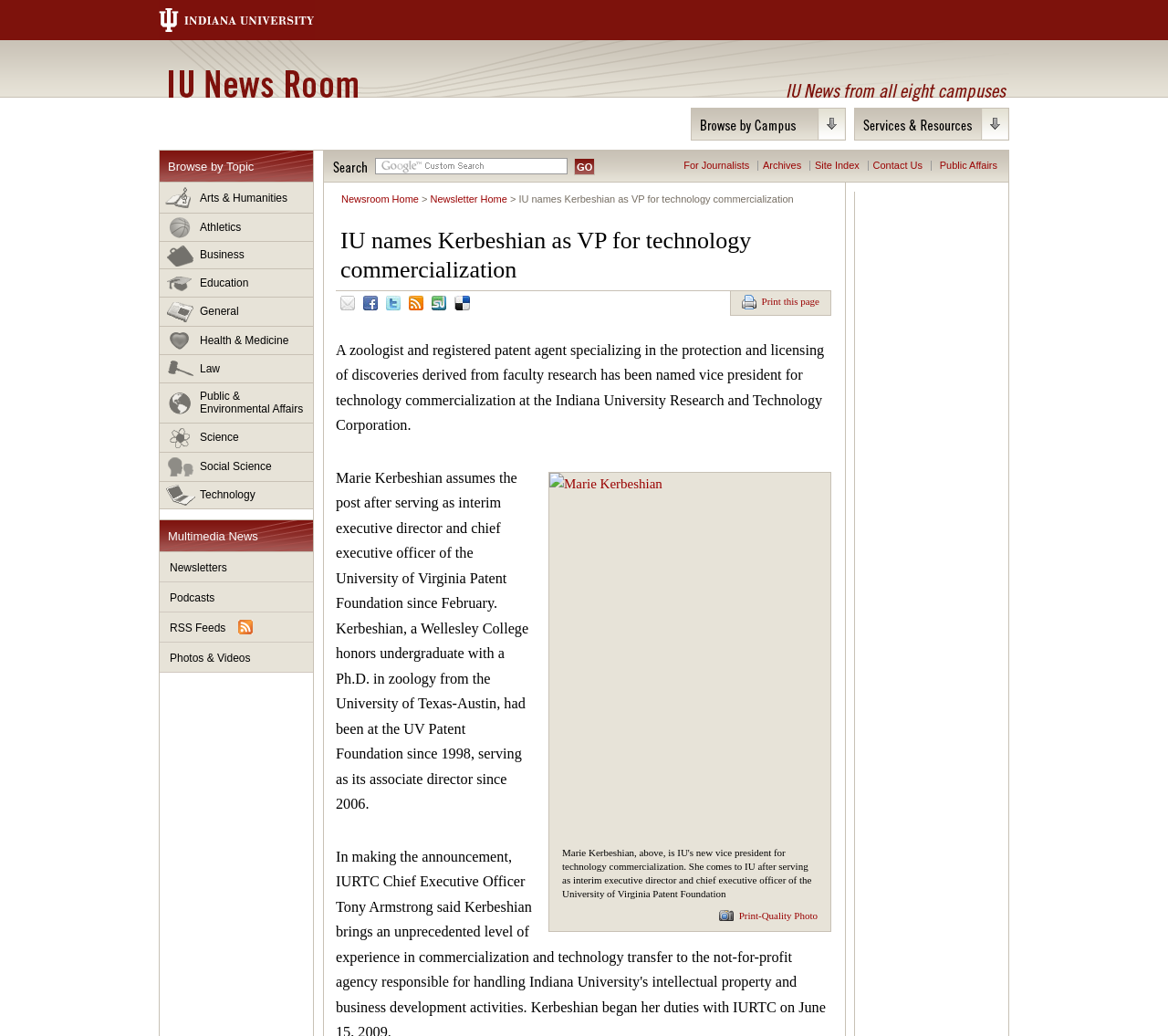Identify the bounding box coordinates for the element you need to click to achieve the following task: "Search for news". The coordinates must be four float values ranging from 0 to 1, formatted as [left, top, right, bottom].

[0.285, 0.156, 0.314, 0.167]